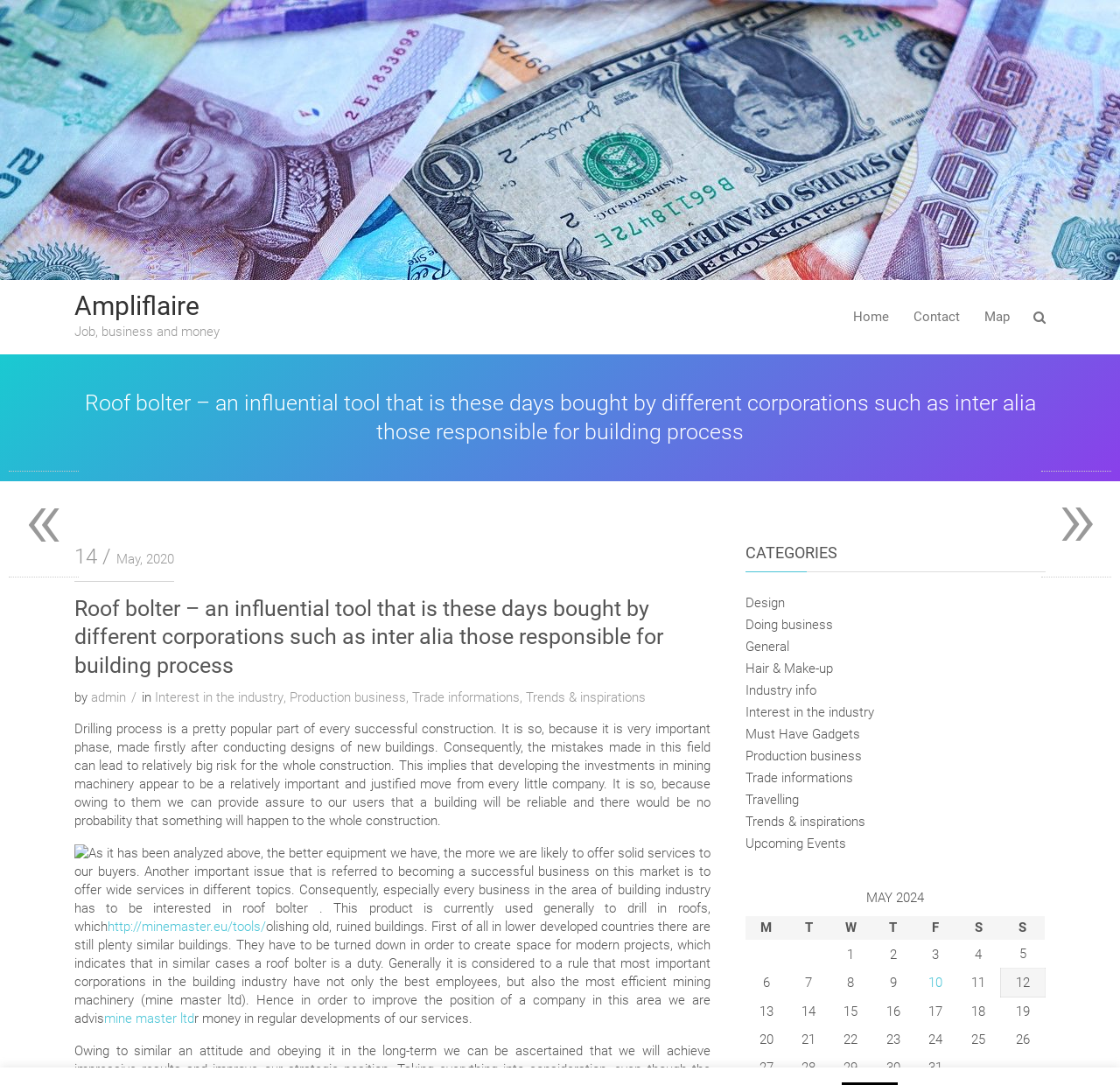What is the date mentioned in the article?
Using the information from the image, answer the question thoroughly.

In the article, I found a mention of 'Posts published on May 10, 2024', which suggests that this is the date relevant to the article.